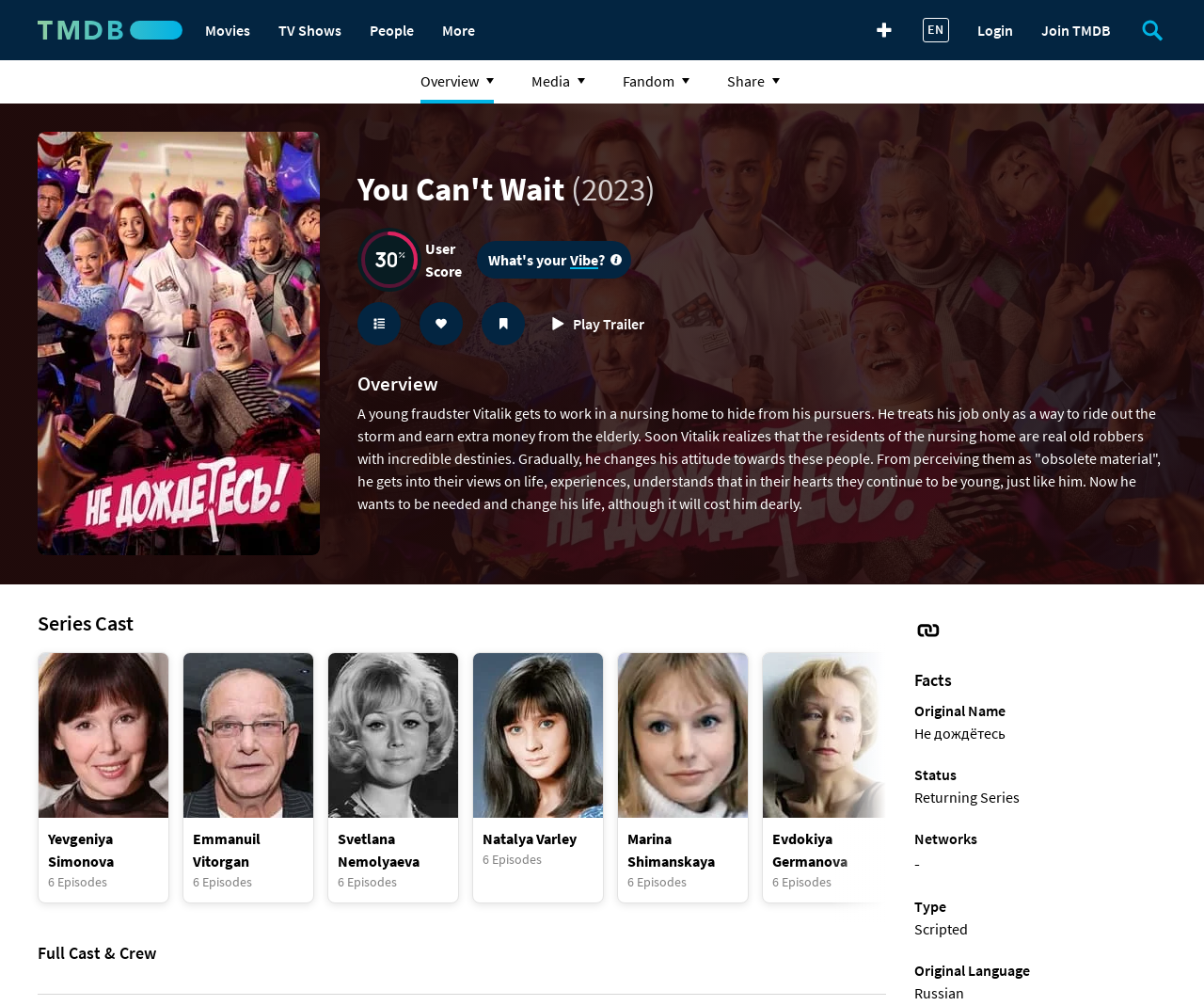Please give a one-word or short phrase response to the following question: 
What is the name of the TV series?

You Can't Wait